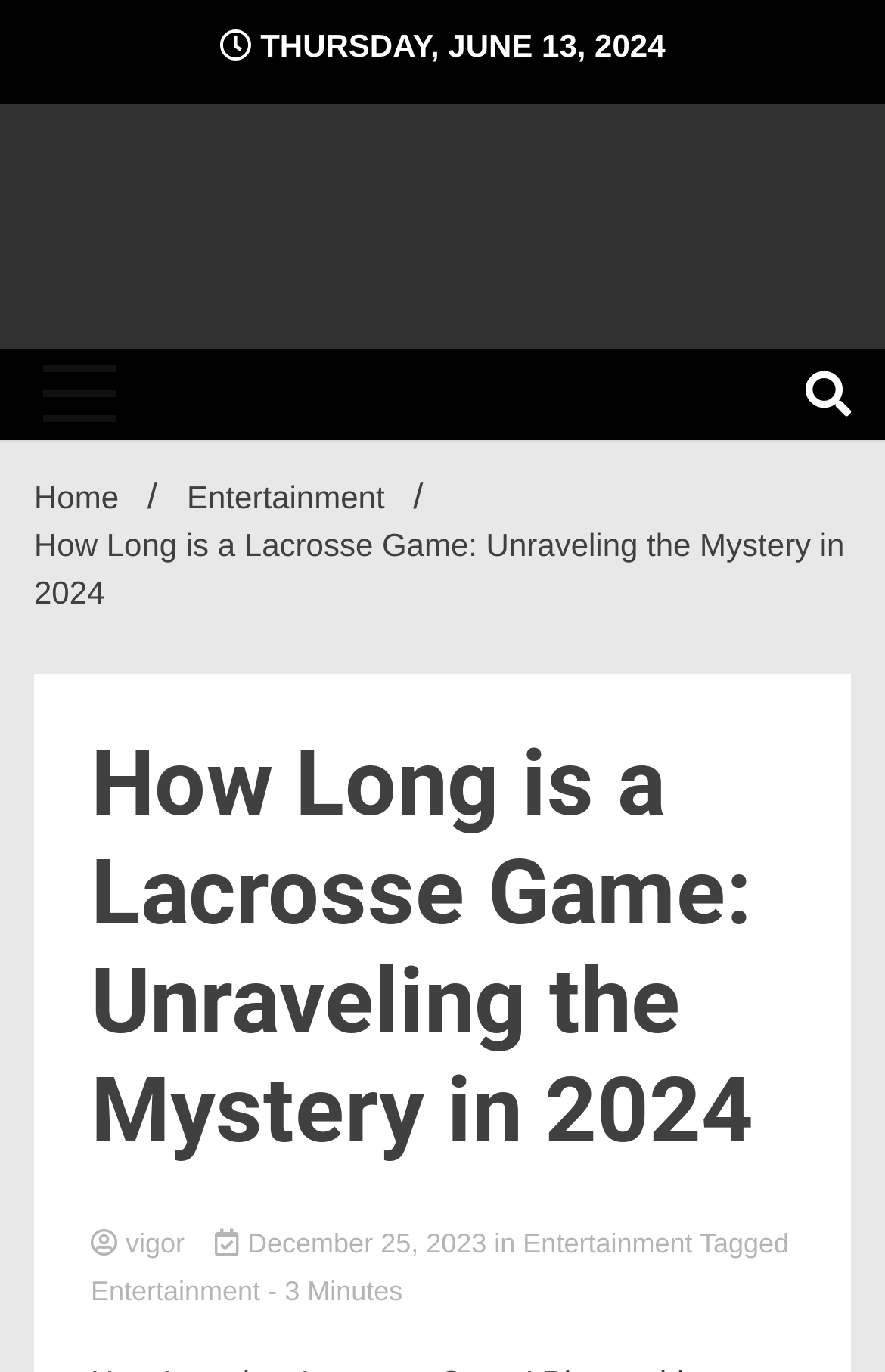Can you find and provide the main heading text of this webpage?

Vigorousism: The Best Magzine on Health and Lifestyle